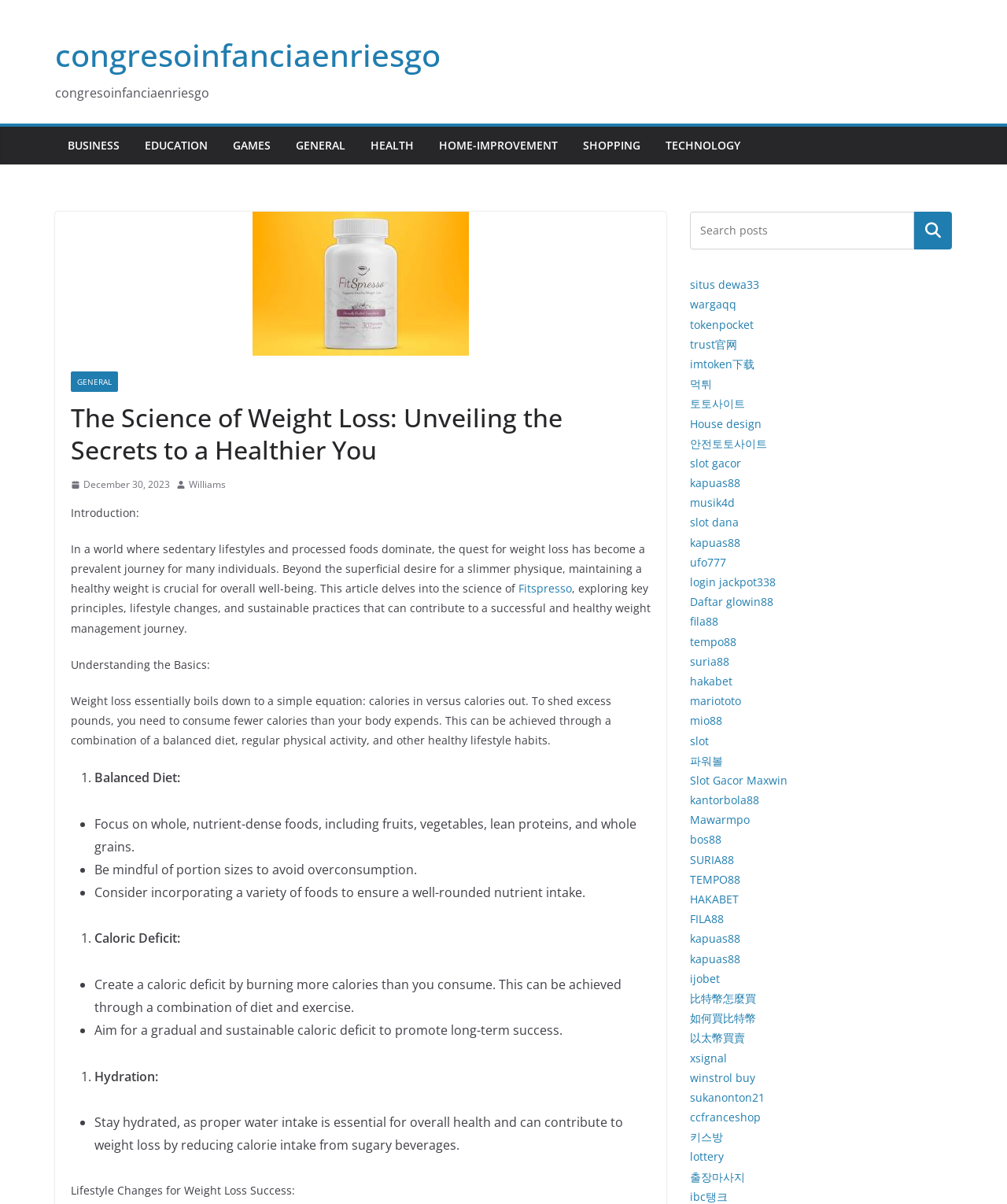Provide your answer to the question using just one word or phrase: What type of foods should be focused on for a balanced diet?

Whole, nutrient-dense foods